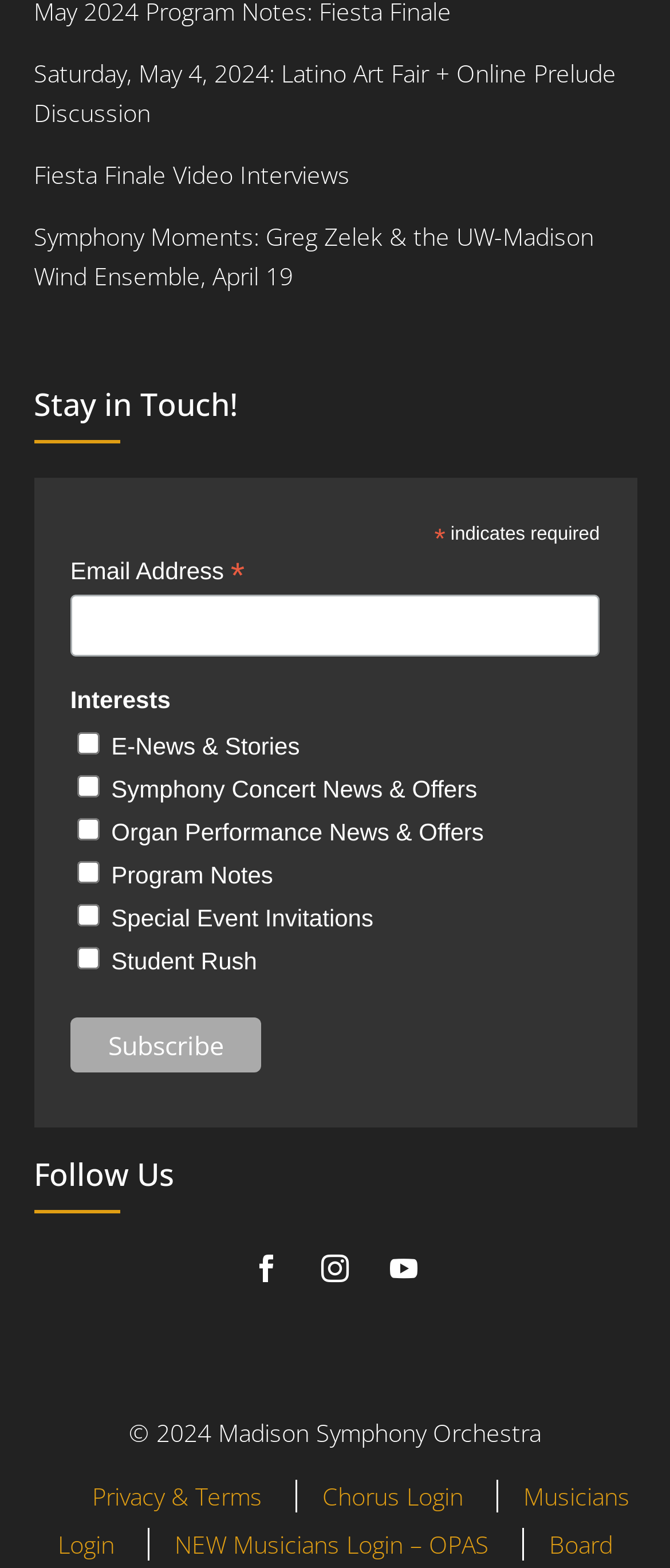Answer the question with a single word or phrase: 
What type of social media platforms are linked?

Three platforms